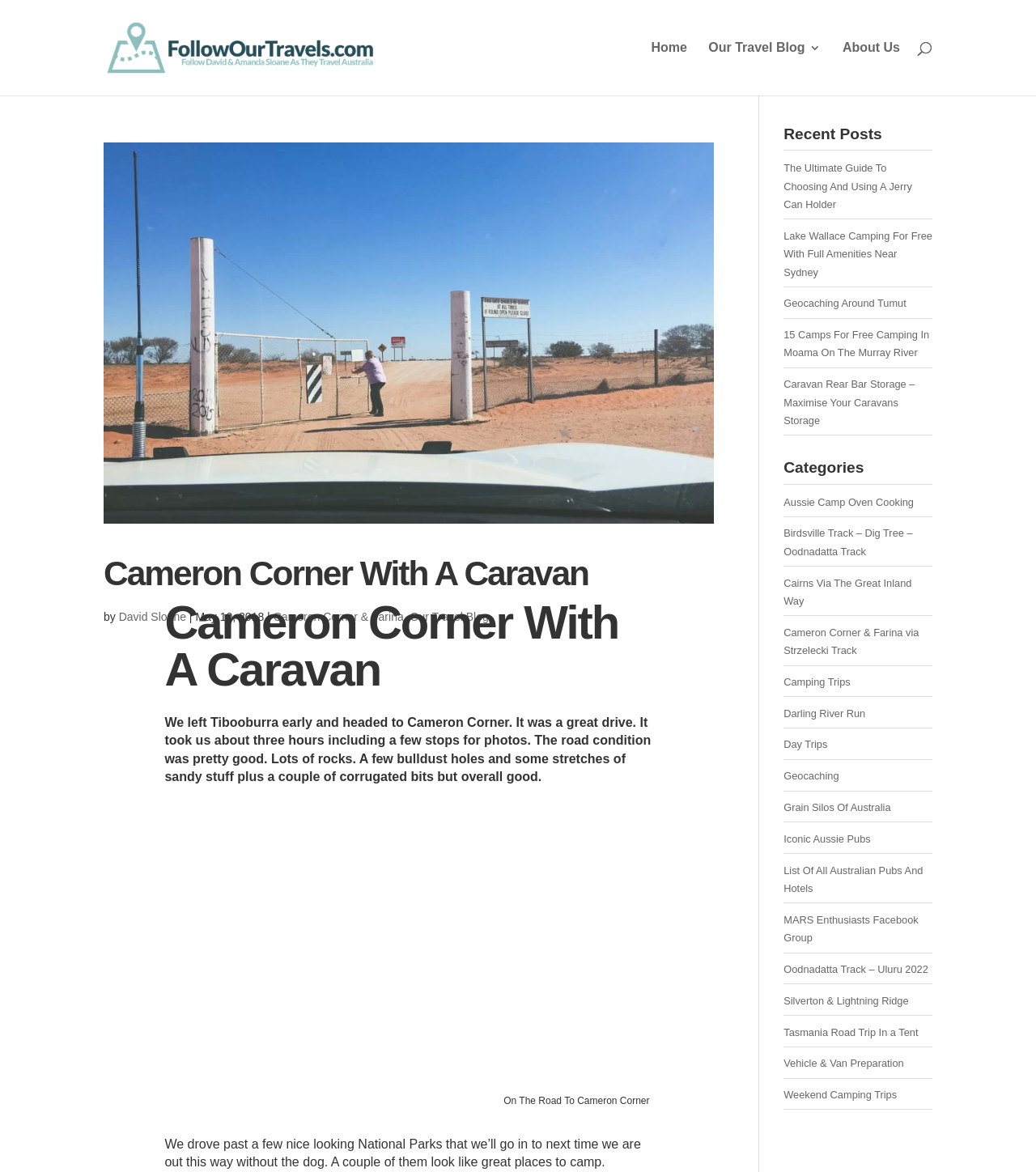Find the bounding box coordinates for the UI element that matches this description: "Geocaching Around Tumut".

[0.756, 0.254, 0.875, 0.264]